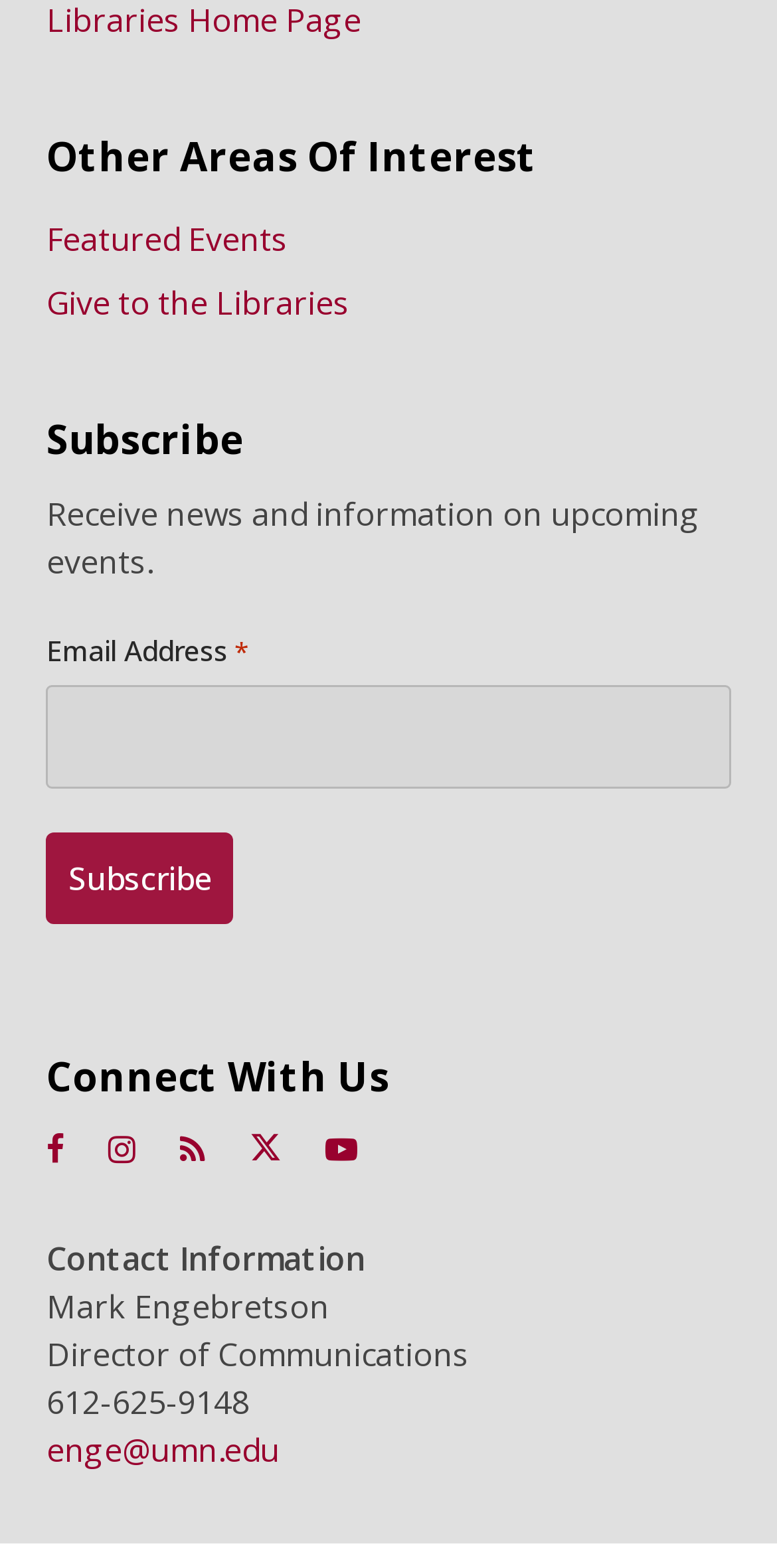Identify the coordinates of the bounding box for the element that must be clicked to accomplish the instruction: "Subscribe".

[0.06, 0.531, 0.301, 0.589]